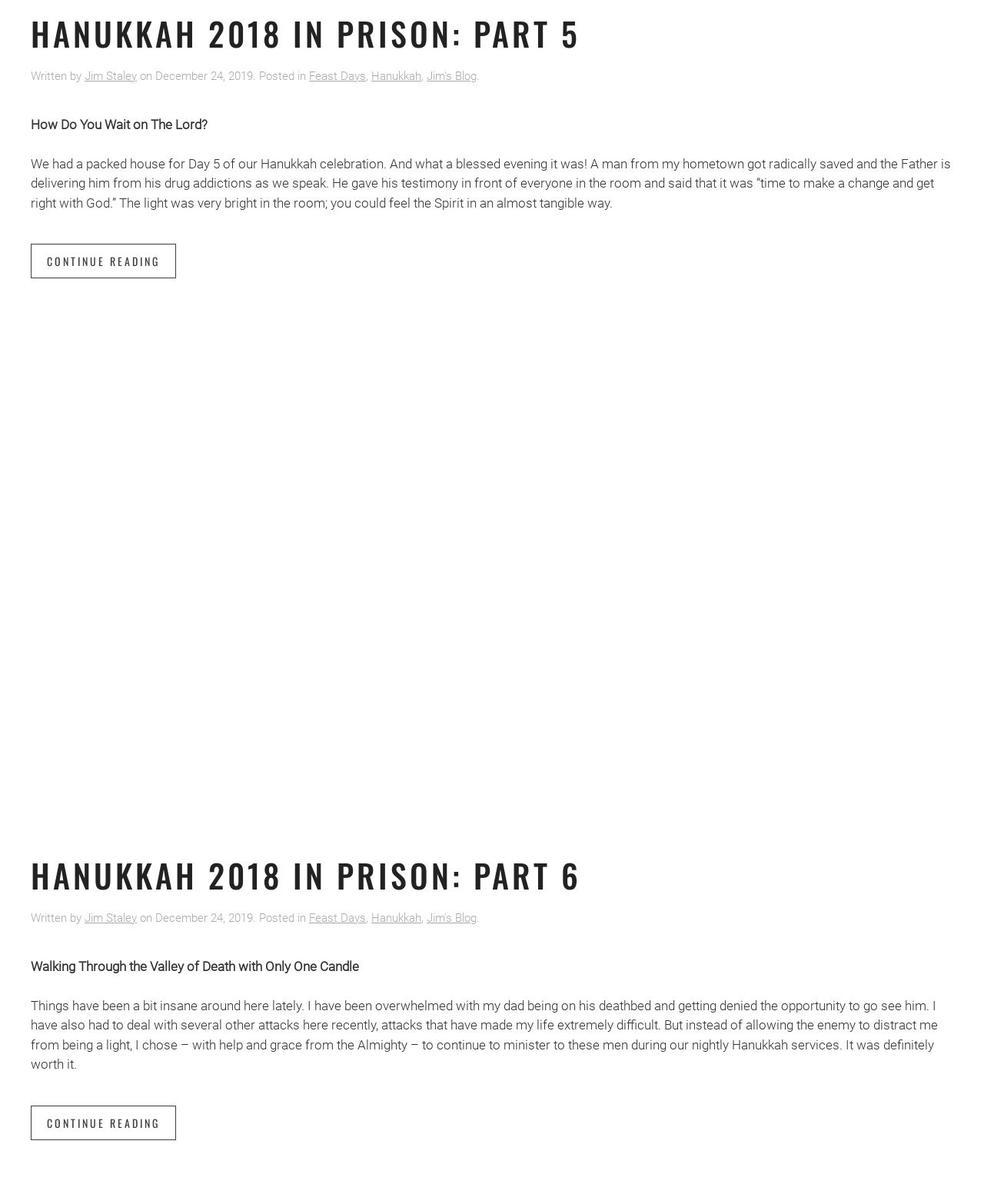Please respond in a single word or phrase: 
What is the theme of the article 'Walking Through the Valley of Death with Only One Candle'?

Ministering during difficult times